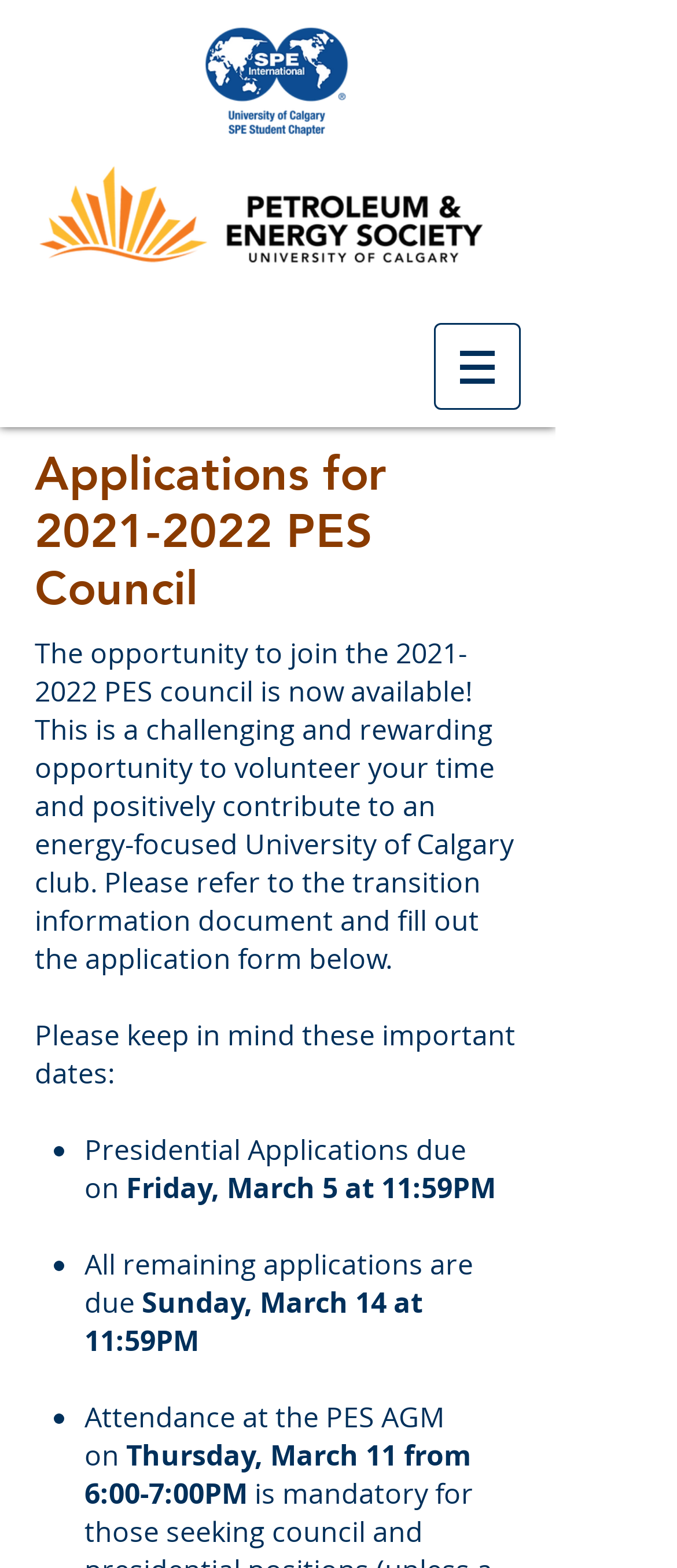Please answer the following question using a single word or phrase: 
What is the application deadline for Presidential positions?

Friday, March 5 at 11:59PM